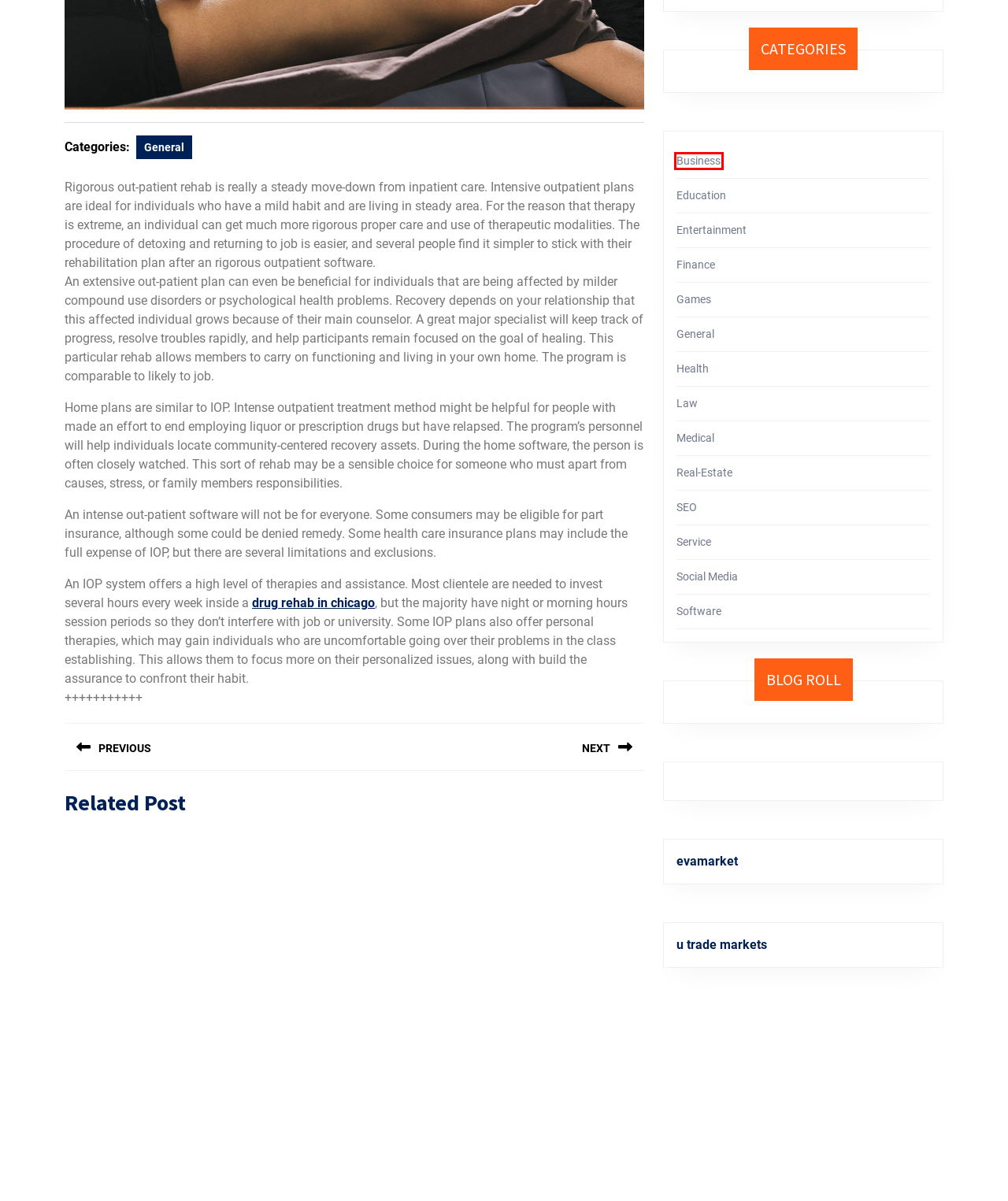You are looking at a webpage screenshot with a red bounding box around an element. Pick the description that best matches the new webpage after interacting with the element in the red bounding box. The possible descriptions are:
A. Real-Estate – Wildfire at Midnight
B. Useful guide about slot games – Wildfire at Midnight
C. Medical – Wildfire at Midnight
D. UTrade Markets
E. Business – Wildfire at Midnight
F. Entertainment – Wildfire at Midnight
G. Social Media – Wildfire at Midnight
H. EVA Markets - Your Ultimate Destination for Effortless Success.

E